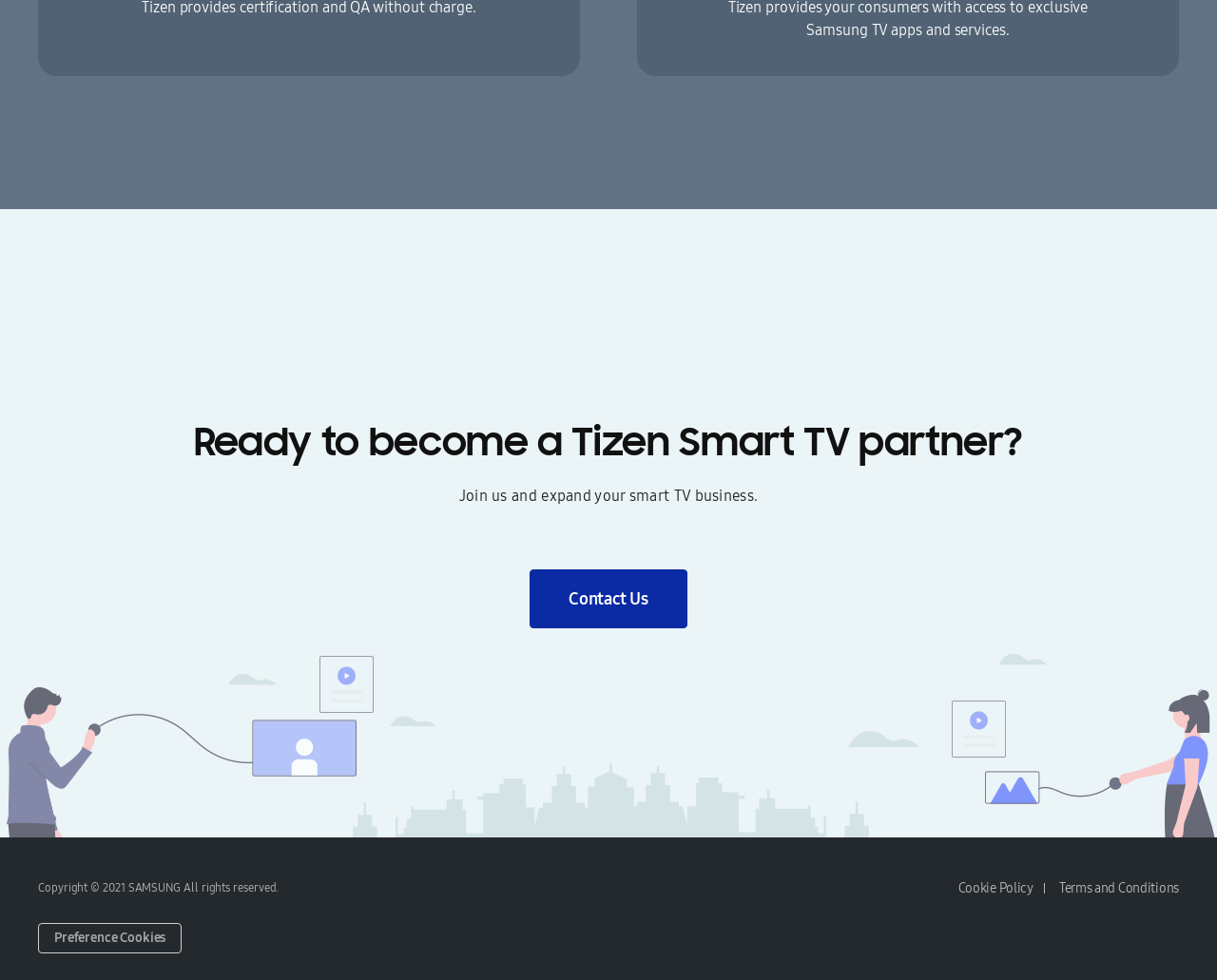What is the topic of the webpage?
Please respond to the question with as much detail as possible.

The webpage is about Samsung TV apps and services, as indicated by the StaticText element 'Samsung TV apps and services.' at the top of the page.